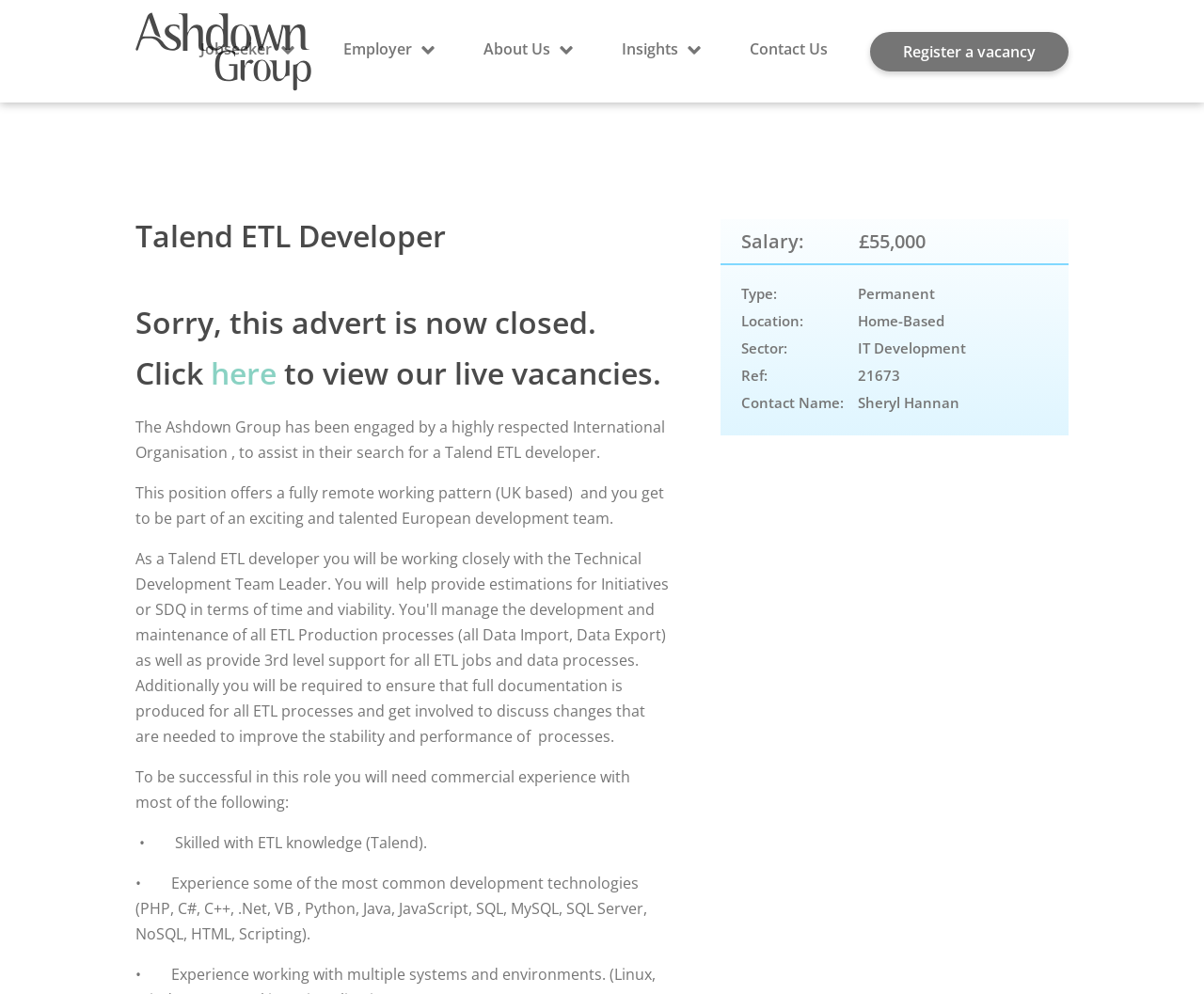Who is the contact person for this job?
Based on the screenshot, answer the question with a single word or phrase.

Sheryl Hannan